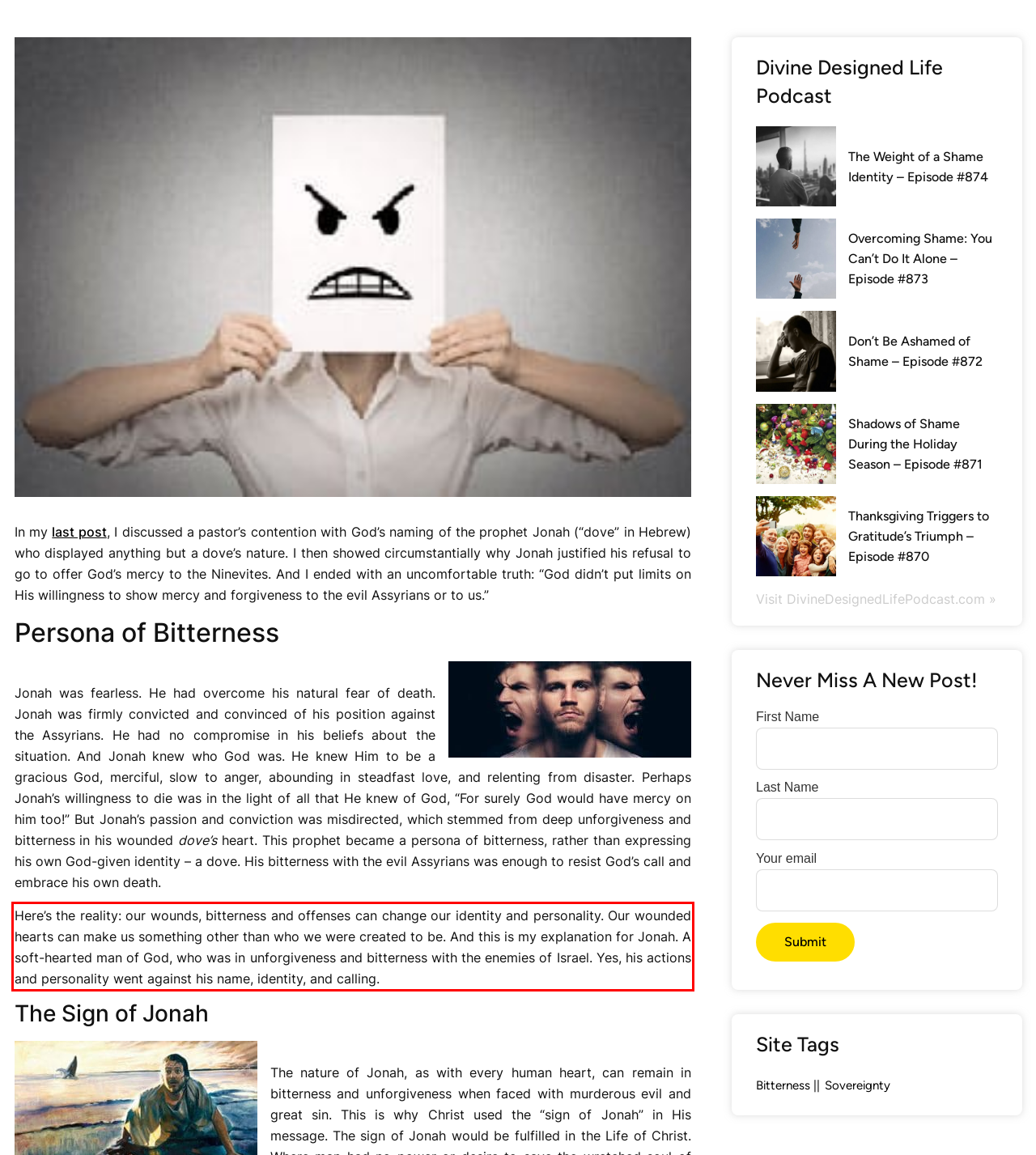You are provided with a screenshot of a webpage containing a red bounding box. Please extract the text enclosed by this red bounding box.

Here’s the reality: our wounds, bitterness and offenses can change our identity and personality. Our wounded hearts can make us something other than who we were created to be. And this is my explanation for Jonah. A soft-hearted man of God, who was in unforgiveness and bitterness with the enemies of Israel. Yes, his actions and personality went against his name, identity, and calling.